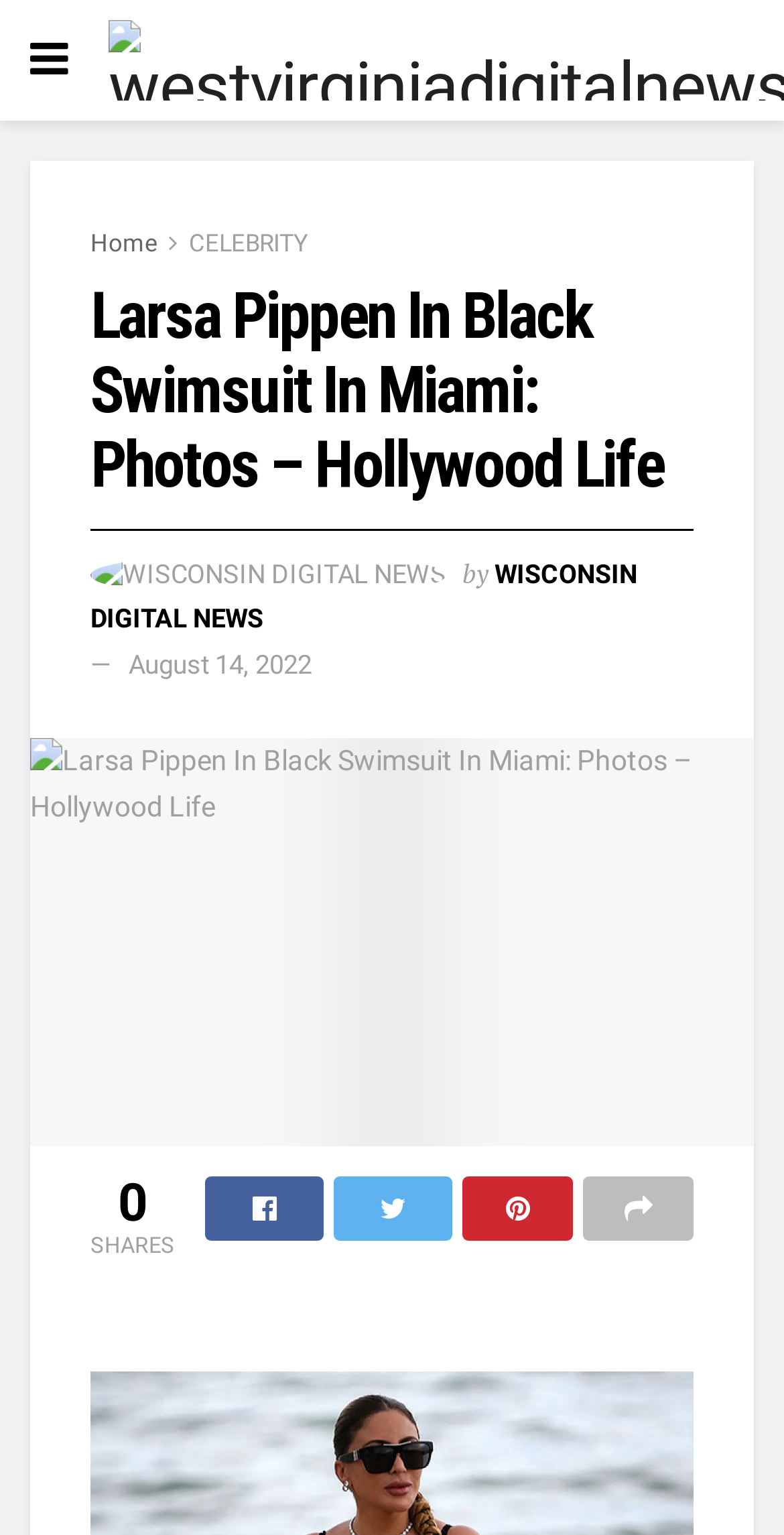What is the name of the celebrity in the article?
Using the image, elaborate on the answer with as much detail as possible.

The name of the celebrity is mentioned in the heading of the article, which is 'Larsa Pippen In Black Swimsuit In Miami: Photos – Hollywood Life'.